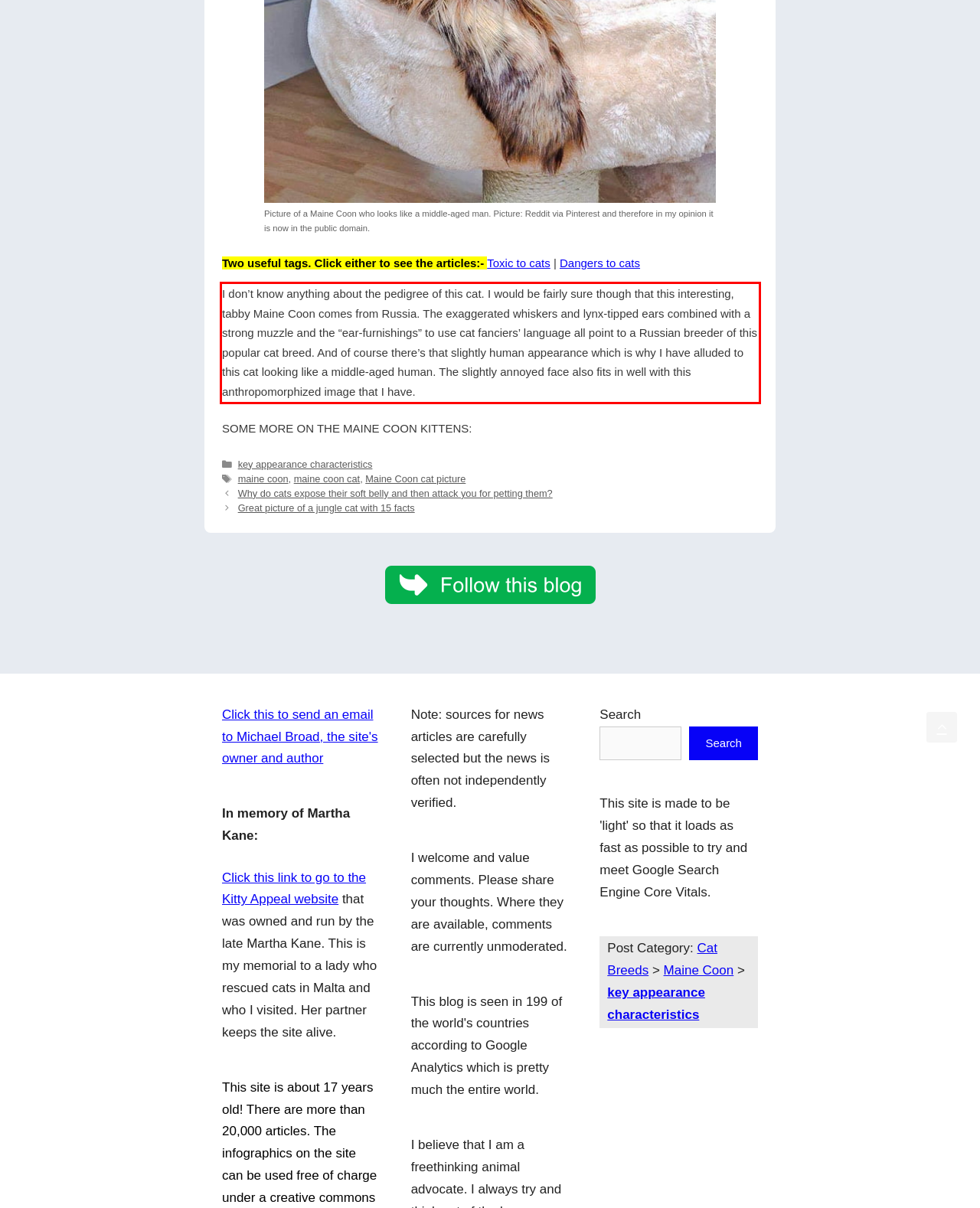Given a screenshot of a webpage containing a red rectangle bounding box, extract and provide the text content found within the red bounding box.

I don’t know anything about the pedigree of this cat. I would be fairly sure though that this interesting, tabby Maine Coon comes from Russia. The exaggerated whiskers and lynx-tipped ears combined with a strong muzzle and the “ear-furnishings” to use cat fanciers’ language all point to a Russian breeder of this popular cat breed. And of course there’s that slightly human appearance which is why I have alluded to this cat looking like a middle-aged human. The slightly annoyed face also fits in well with this anthropomorphized image that I have.